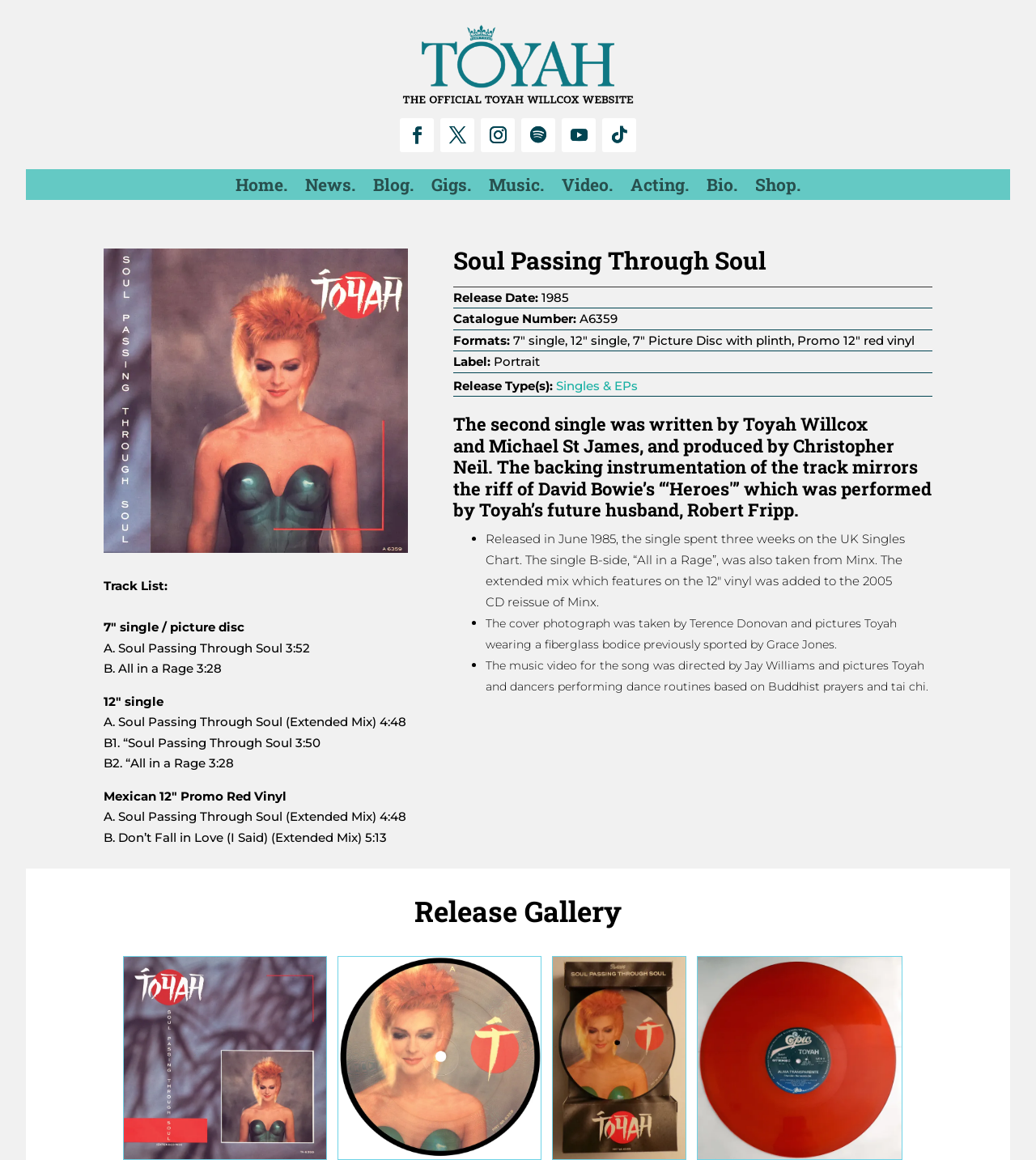What is the label of the single?
Please utilize the information in the image to give a detailed response to the question.

The label of the single can be found in the section that lists the details of the single, specifically in the 'Label:' field which is located below the title of the song.